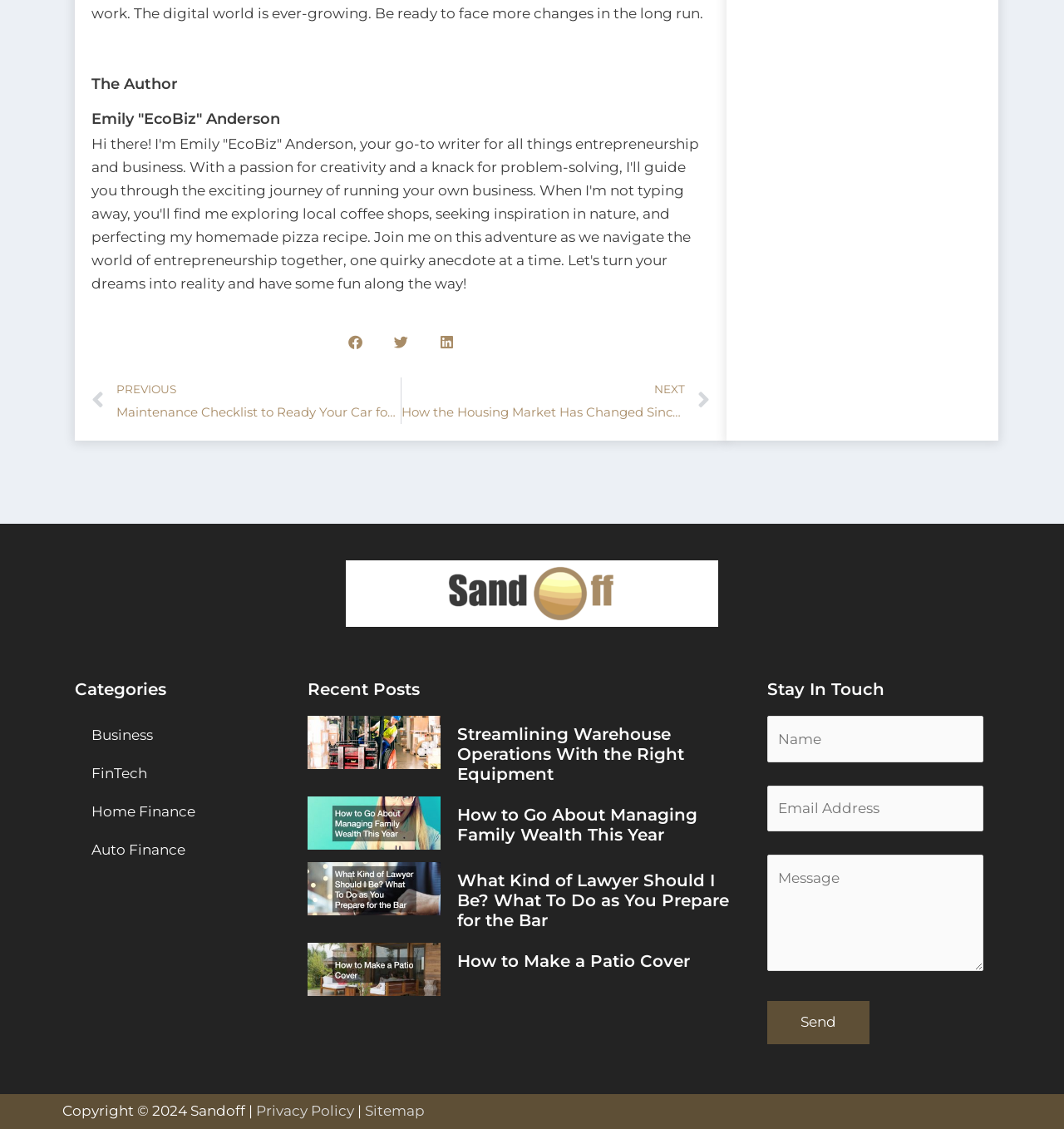Locate the bounding box coordinates of the area that needs to be clicked to fulfill the following instruction: "Fill in the 'Name' field in the contact form". The coordinates should be in the format of four float numbers between 0 and 1, namely [left, top, right, bottom].

[0.721, 0.634, 0.924, 0.675]